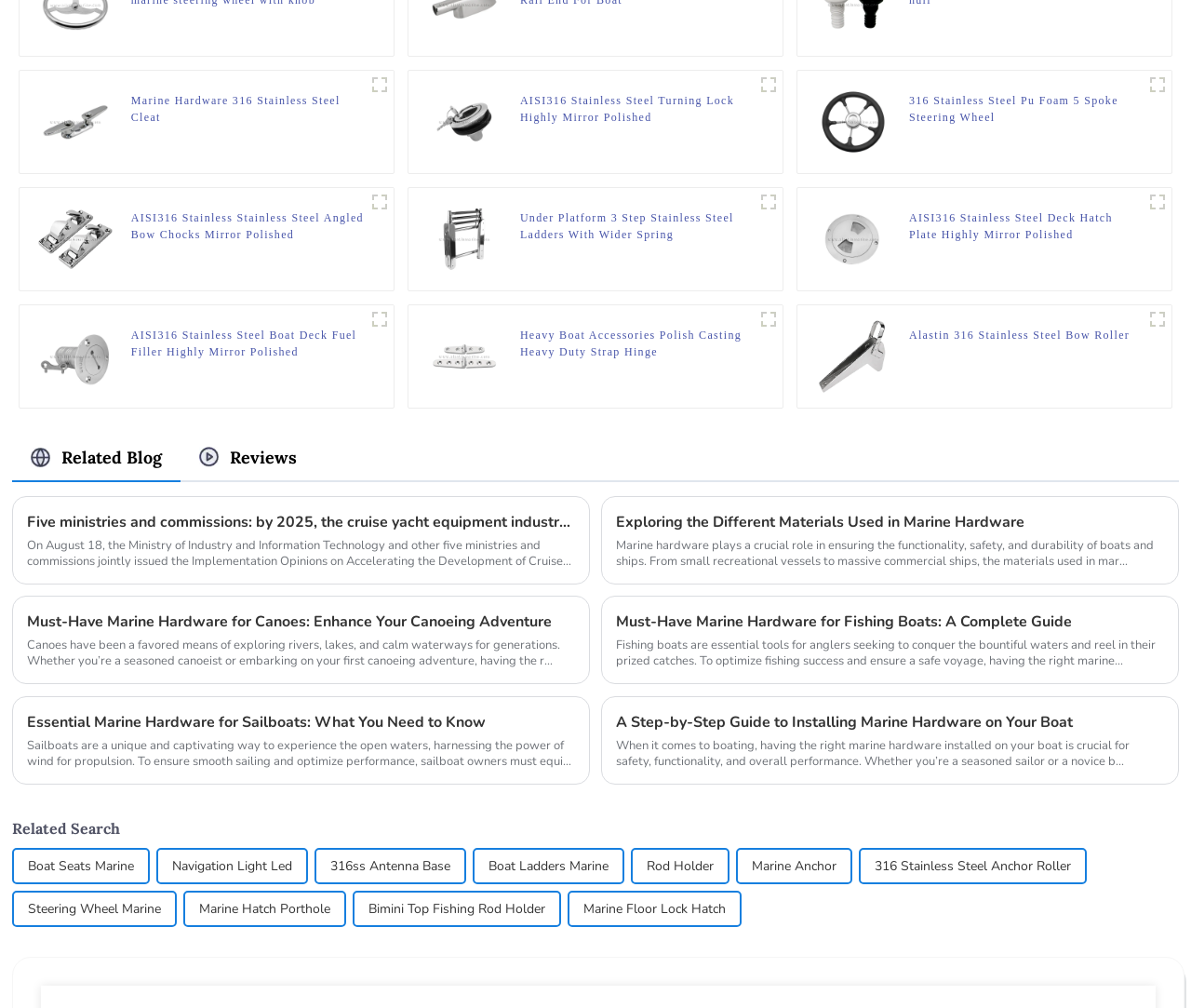Please find the bounding box coordinates of the element that must be clicked to perform the given instruction: "Read the blog 'Five ministries and commissions: by 2025, the cruise yacht equipment industry system will be preliminarily completed, domestic large cruise ships will be completed and delivered, and small cruise ships will be built in batches'". The coordinates should be four float numbers from 0 to 1, i.e., [left, top, right, bottom].

[0.022, 0.507, 0.483, 0.529]